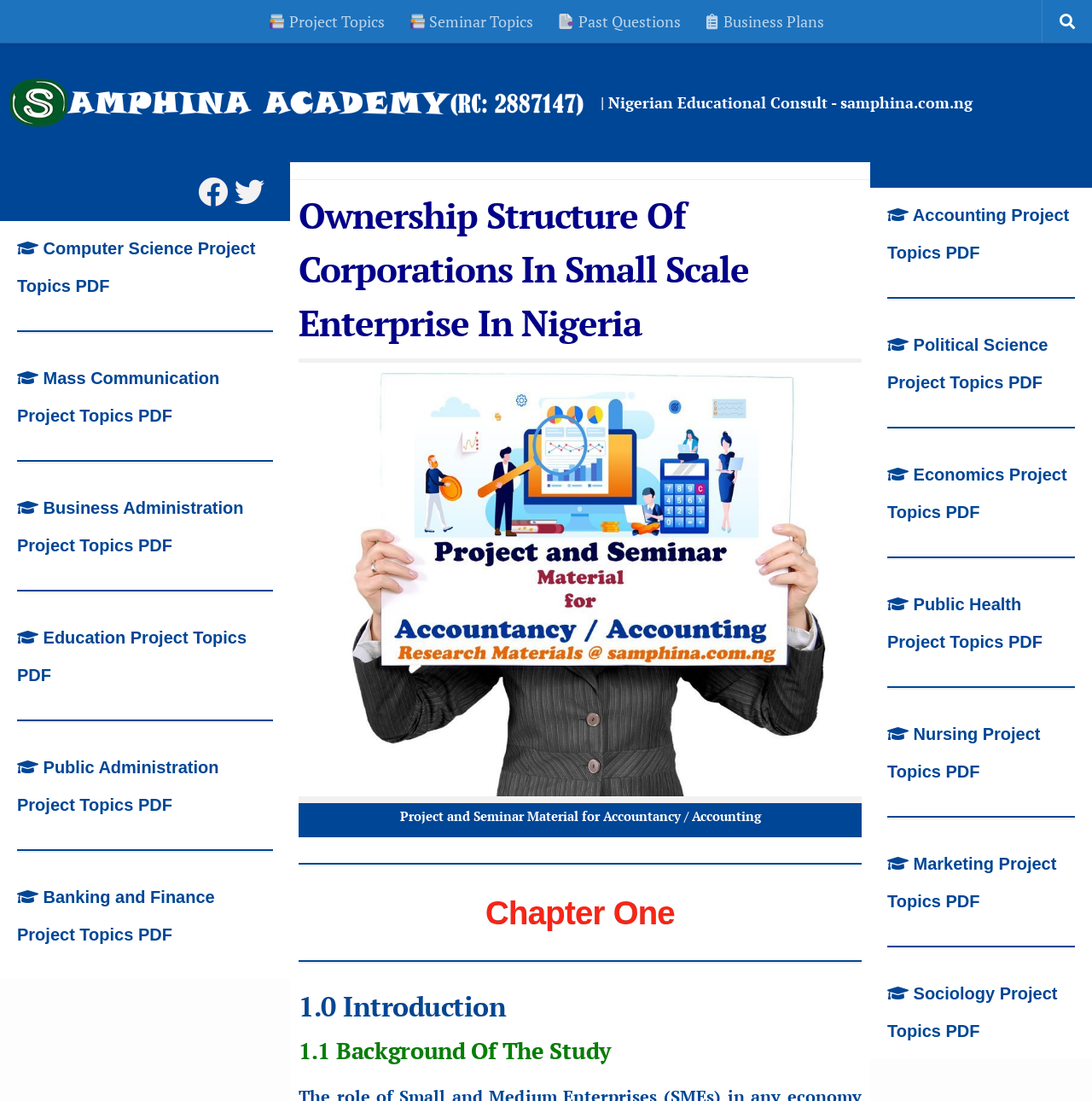Identify the main heading from the webpage and provide its text content.

Ownership Structure Of Corporations In Small Scale Enterprise In Nigeria